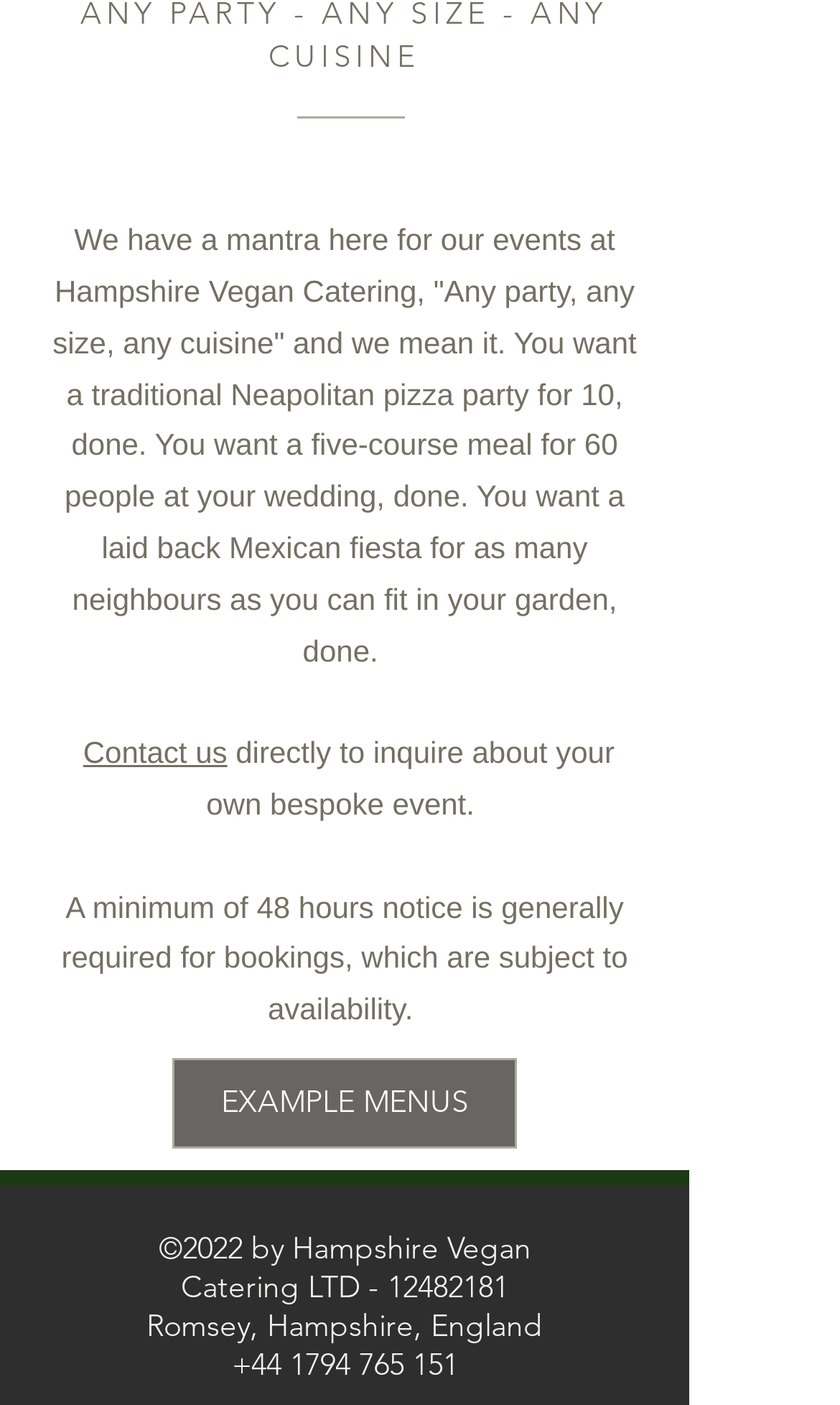Given the description of the UI element: "+44 1794 765 151", predict the bounding box coordinates in the form of [left, top, right, bottom], with each value being a float between 0 and 1.

[0.276, 0.97, 0.545, 0.998]